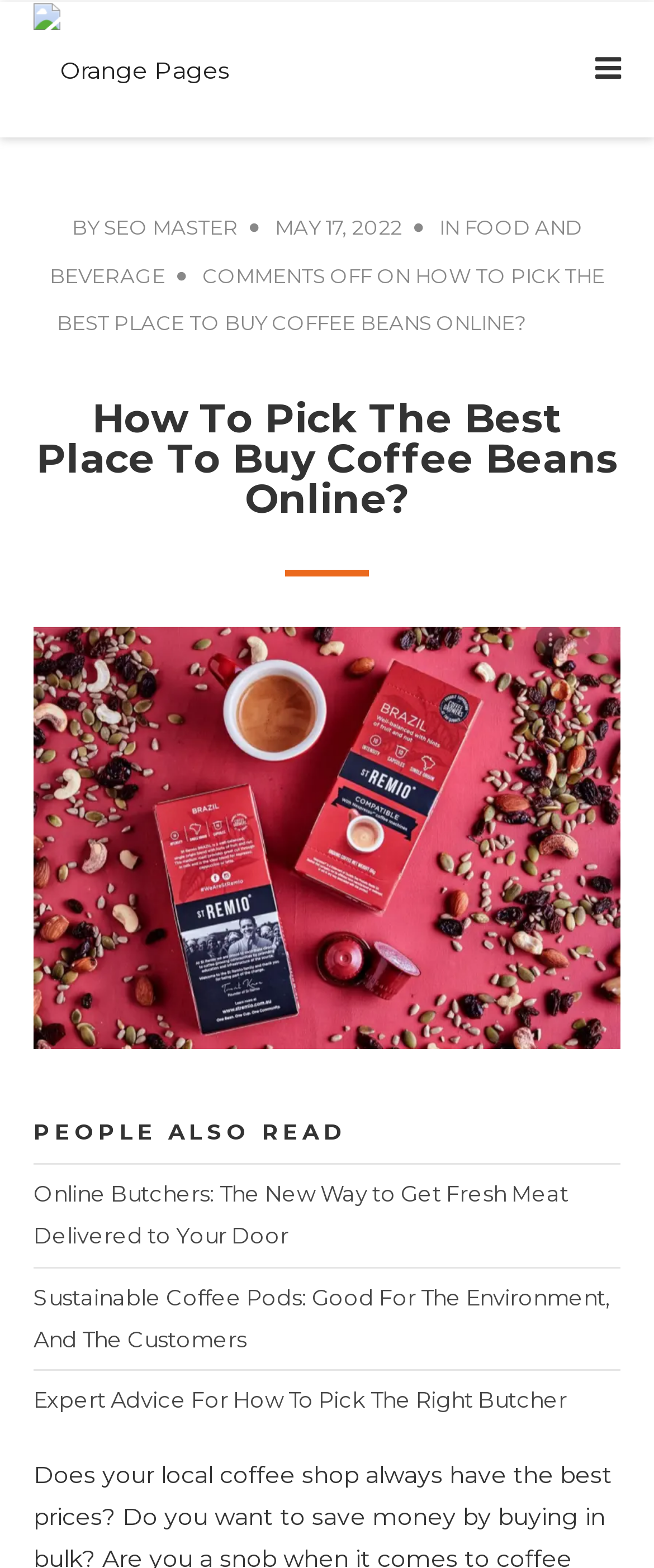Determine the bounding box coordinates of the UI element described below. Use the format (top-left x, top-left y, bottom-right x, bottom-right y) with floating point numbers between 0 and 1: Custom Machine print price list

None